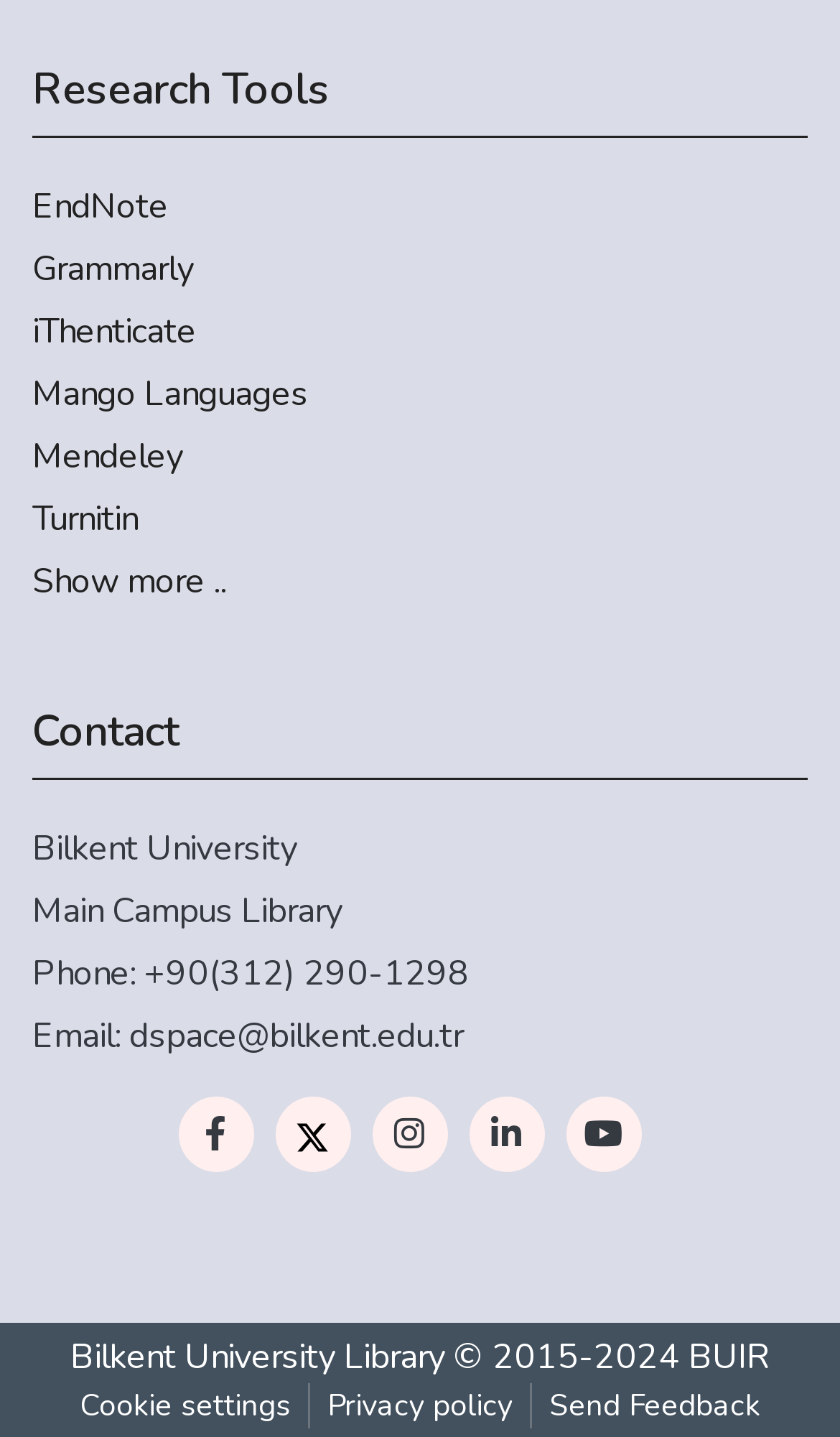Identify the coordinates of the bounding box for the element that must be clicked to accomplish the instruction: "Send feedback".

[0.633, 0.963, 0.926, 0.994]